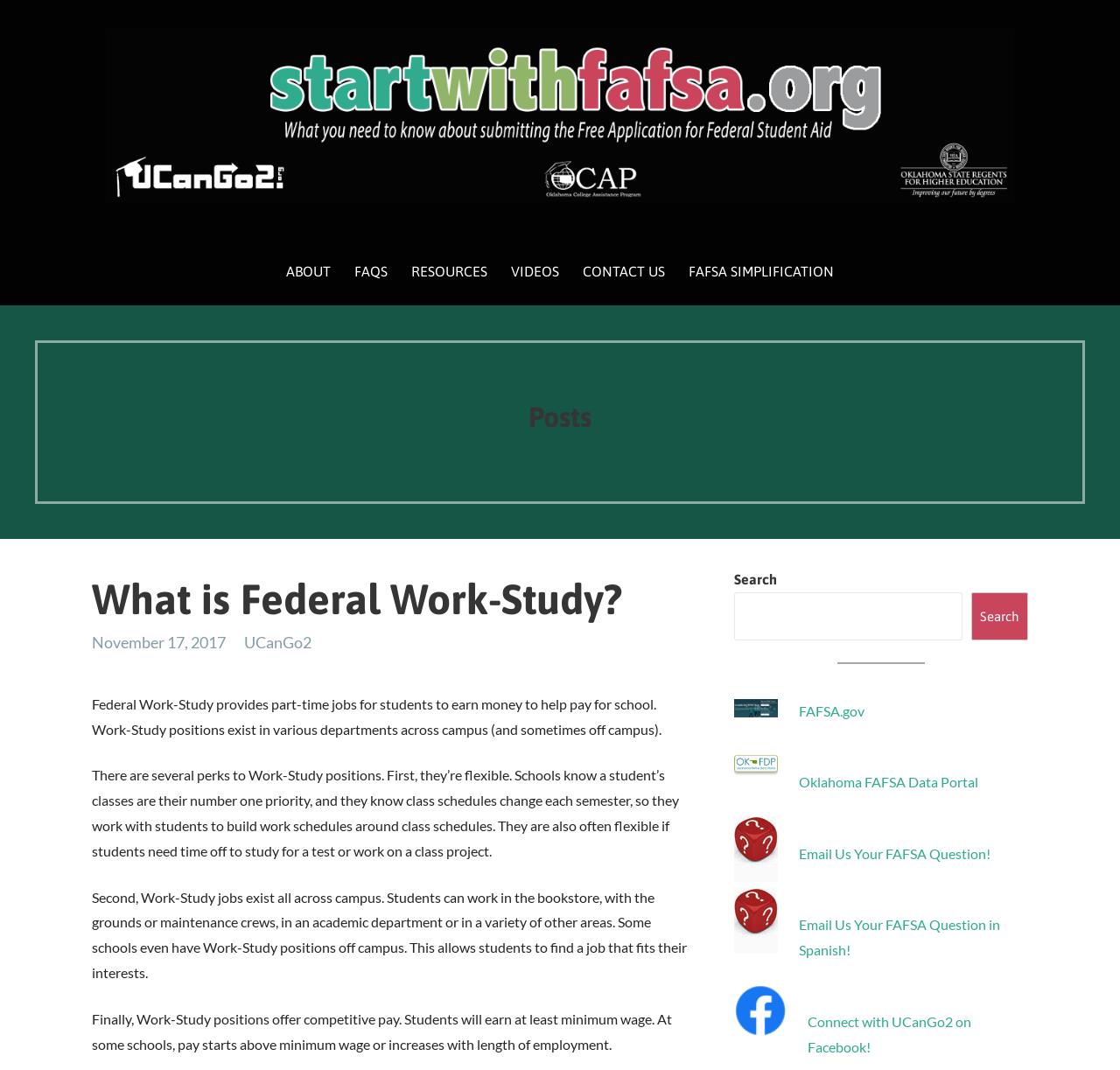Locate the bounding box coordinates of the element that needs to be clicked to carry out the instruction: "Connect with UCanGo2 on Facebook". The coordinates should be given as four float numbers ranging from 0 to 1, i.e., [left, top, right, bottom].

[0.721, 0.947, 0.867, 0.986]